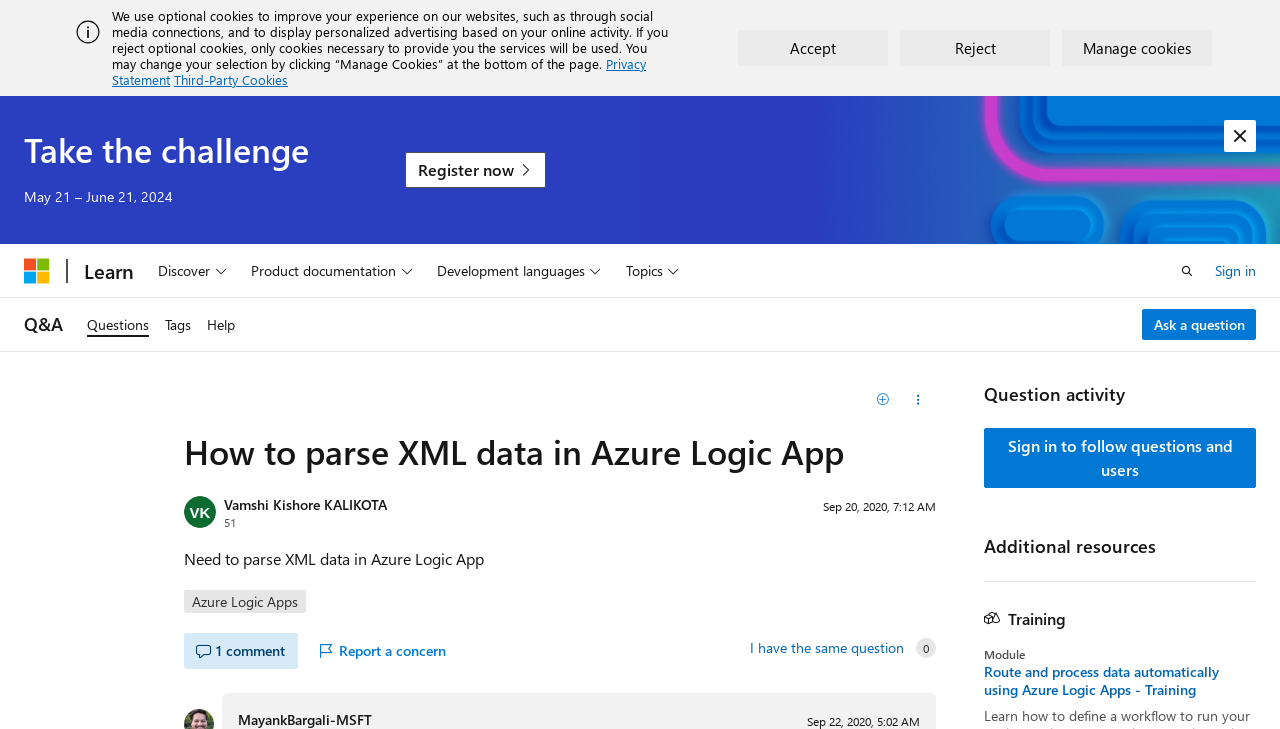Who asked the question?
Examine the image and provide an in-depth answer to the question.

The person who asked the question can be determined by reading the link 'Vamshi Kishore KALIKOTA' which is located below the heading 'How to parse XML data in Azure Logic App' and above the static text 'Sep 20, 2020, 7:12 AM'.